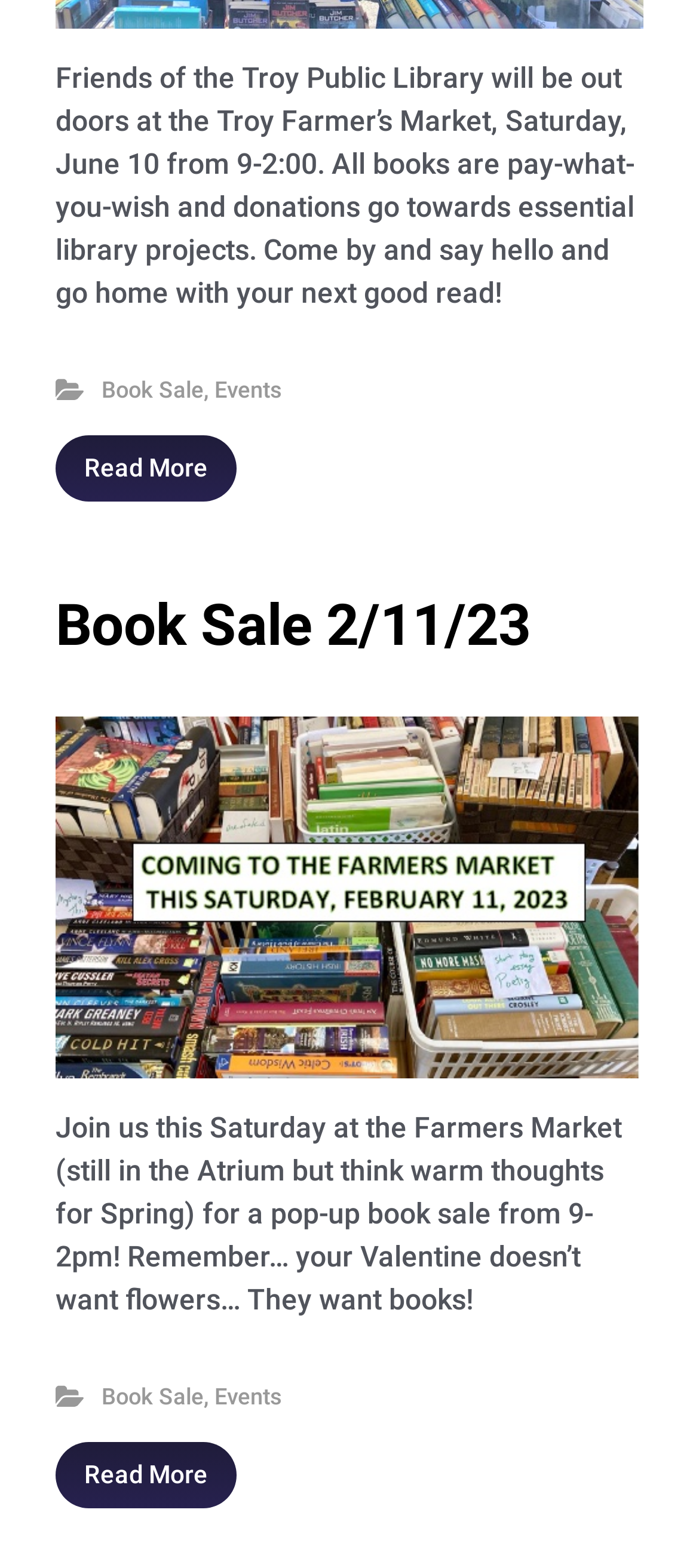What time does the book sale start on Saturday?
Please provide a single word or phrase as your answer based on the image.

9am